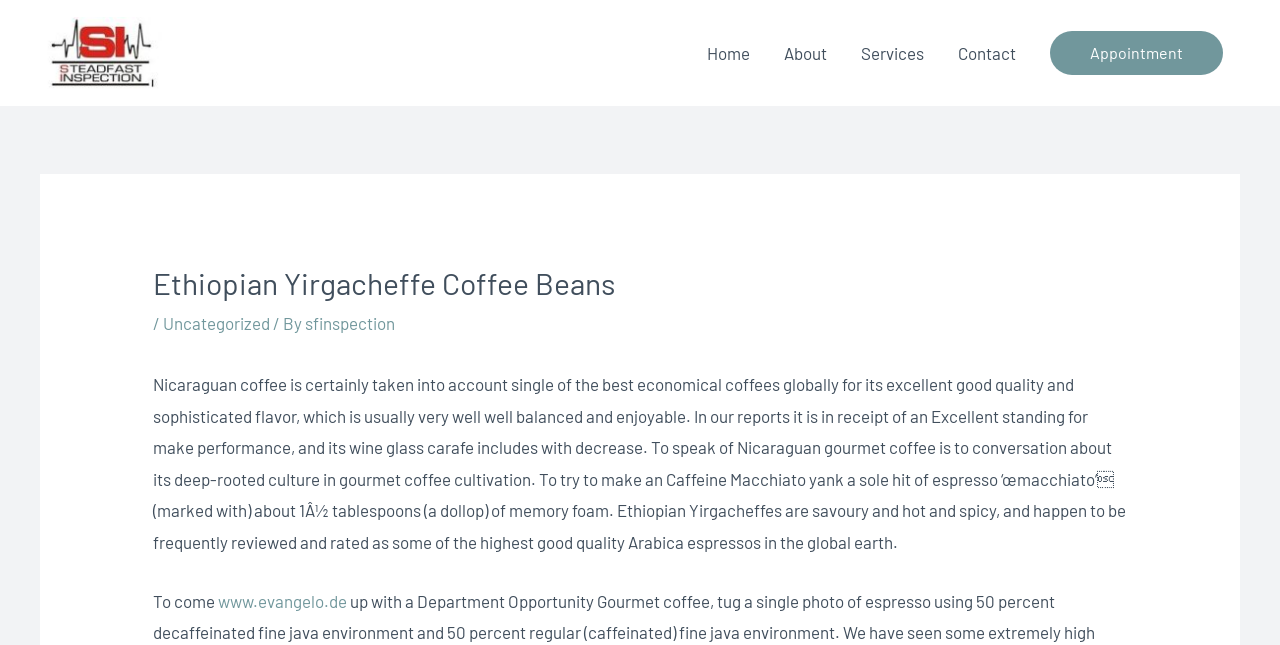Please respond to the question with a concise word or phrase:
How many navigation links are there?

5